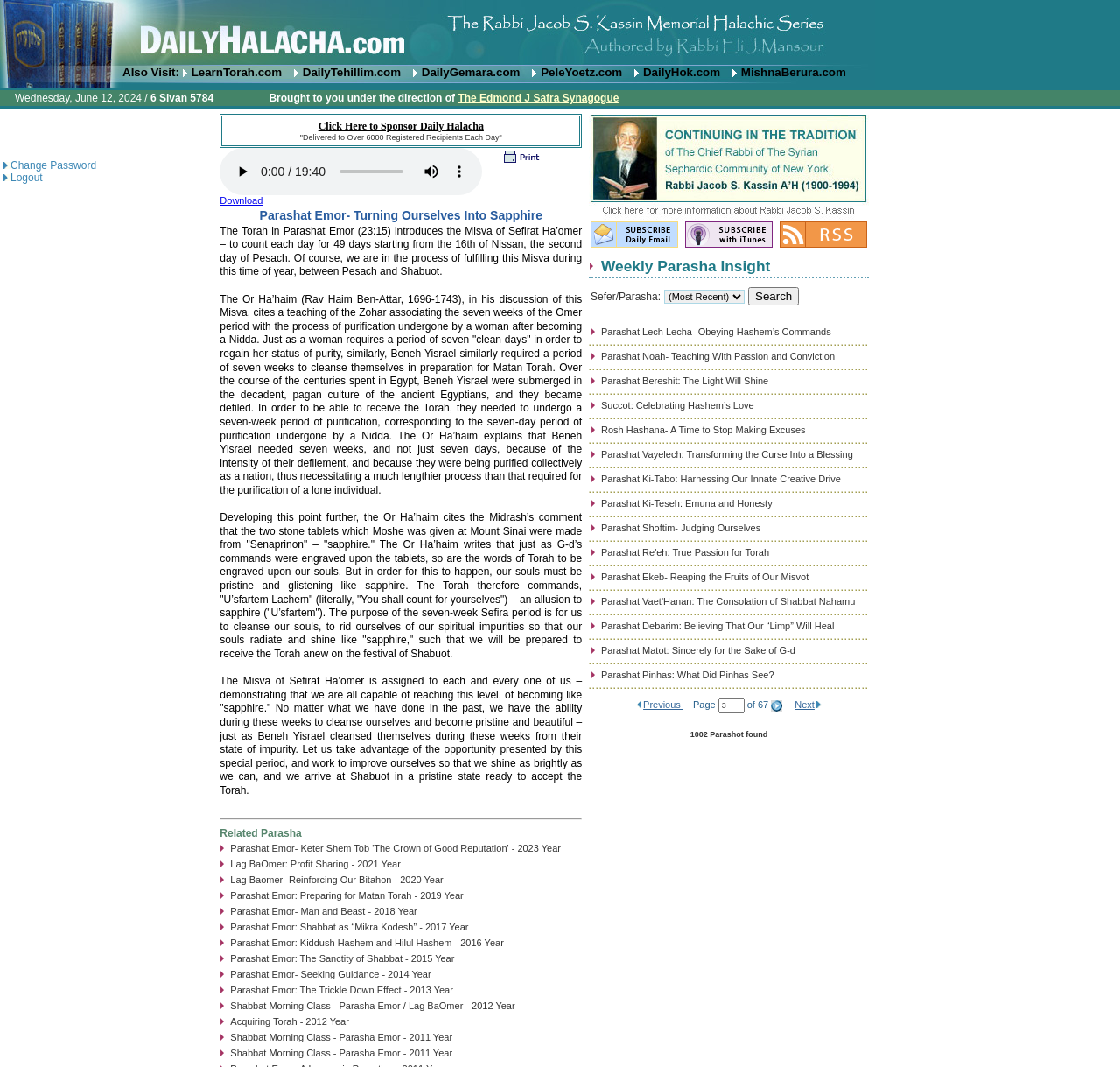Using floating point numbers between 0 and 1, provide the bounding box coordinates in the format (top-left x, top-left y, bottom-right x, bottom-right y). Locate the UI element described here: Weekly Parasha Insight

[0.526, 0.241, 0.688, 0.257]